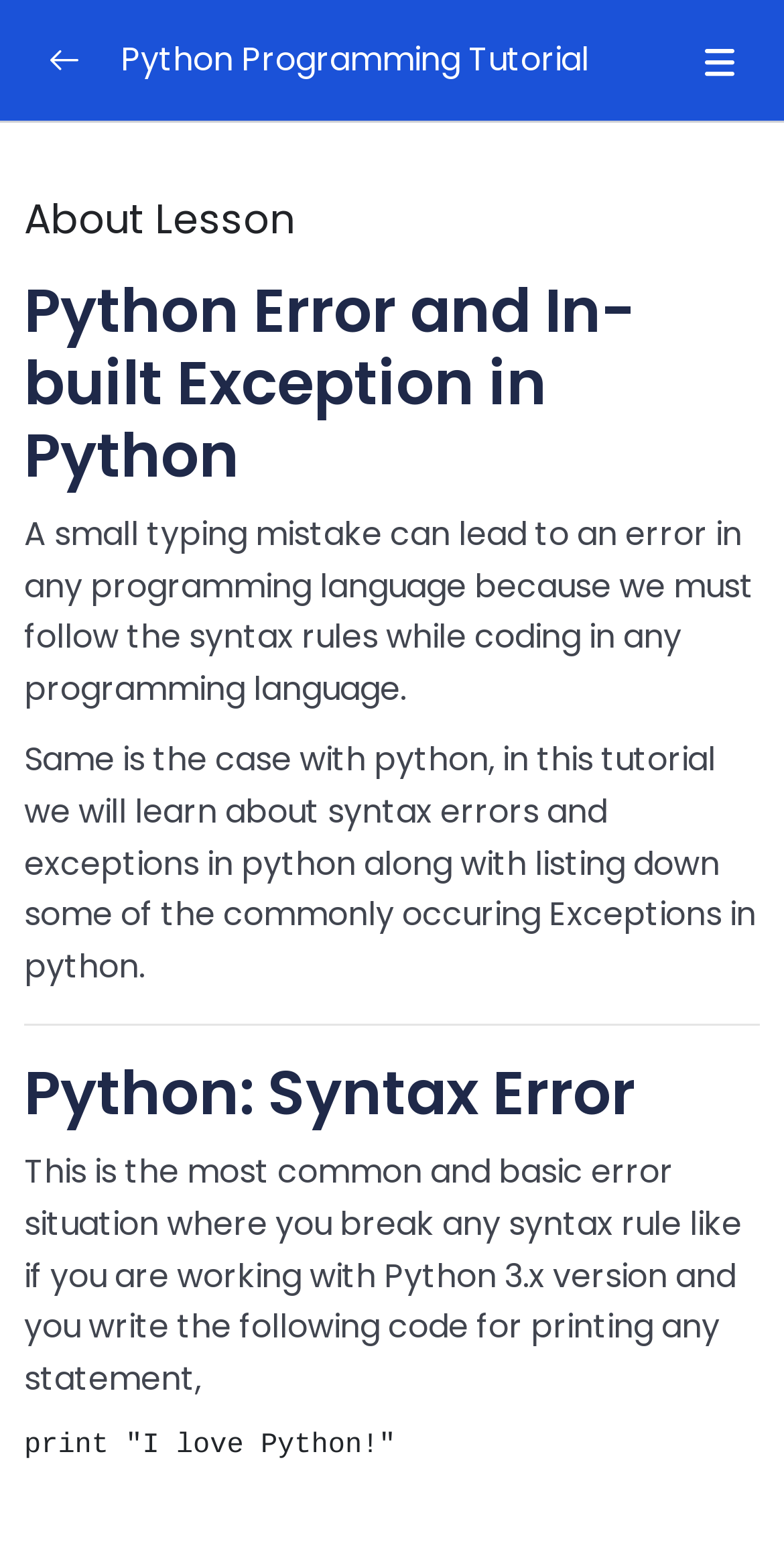Provide the bounding box coordinates of the HTML element described by the text: "Python Exception Handling".

[0.0, 0.417, 0.997, 0.471]